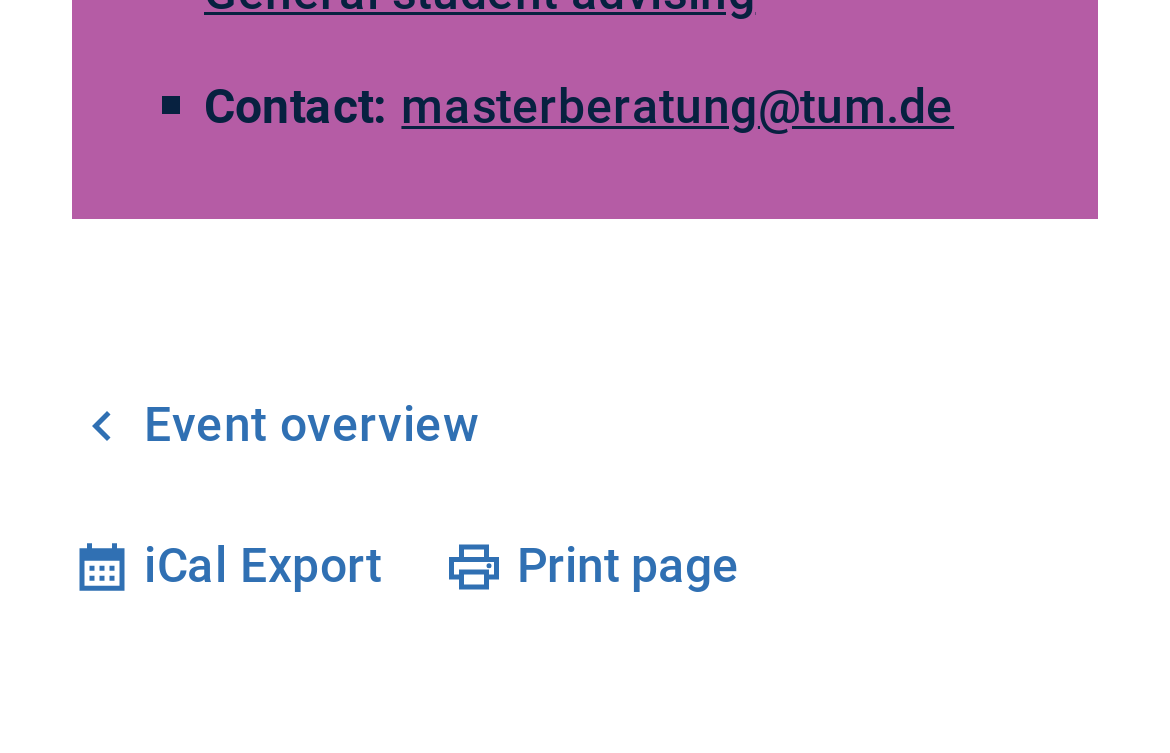How many images are on the page?
Look at the image and answer the question using a single word or phrase.

3